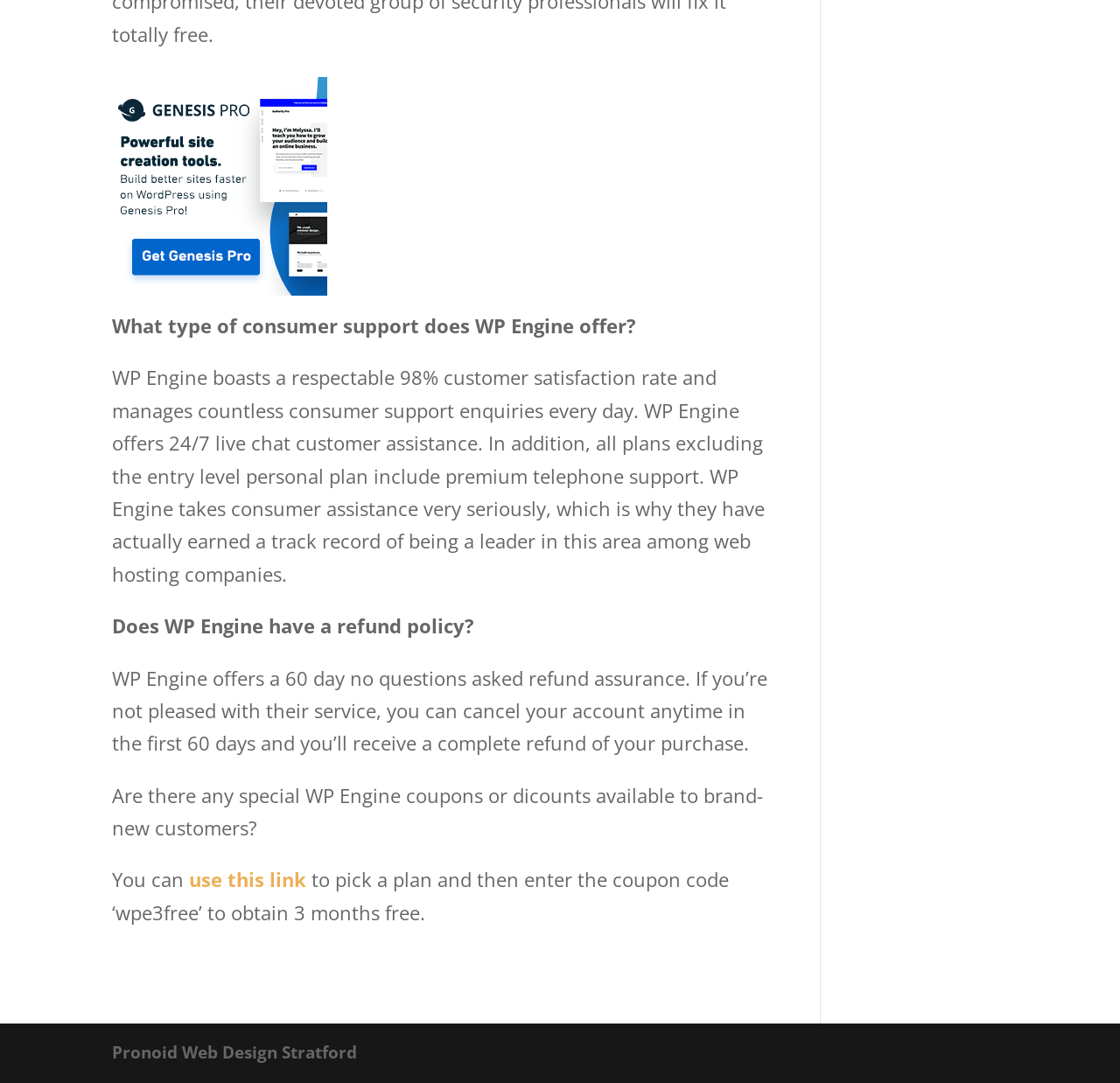Use a single word or phrase to respond to the question:
What type of support does WP Engine offer 24/7?

live chat